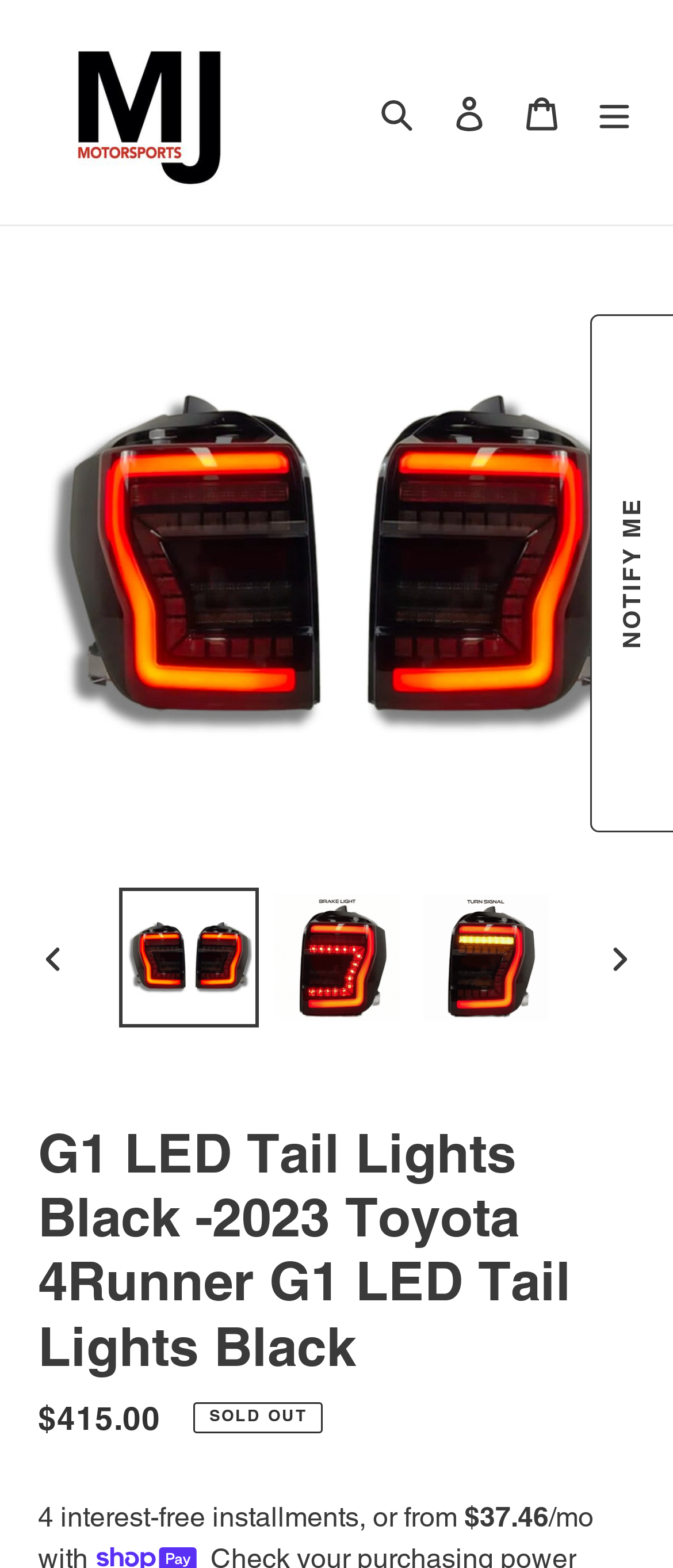Determine the bounding box coordinates for the HTML element described here: "Search".

[0.536, 0.047, 0.644, 0.096]